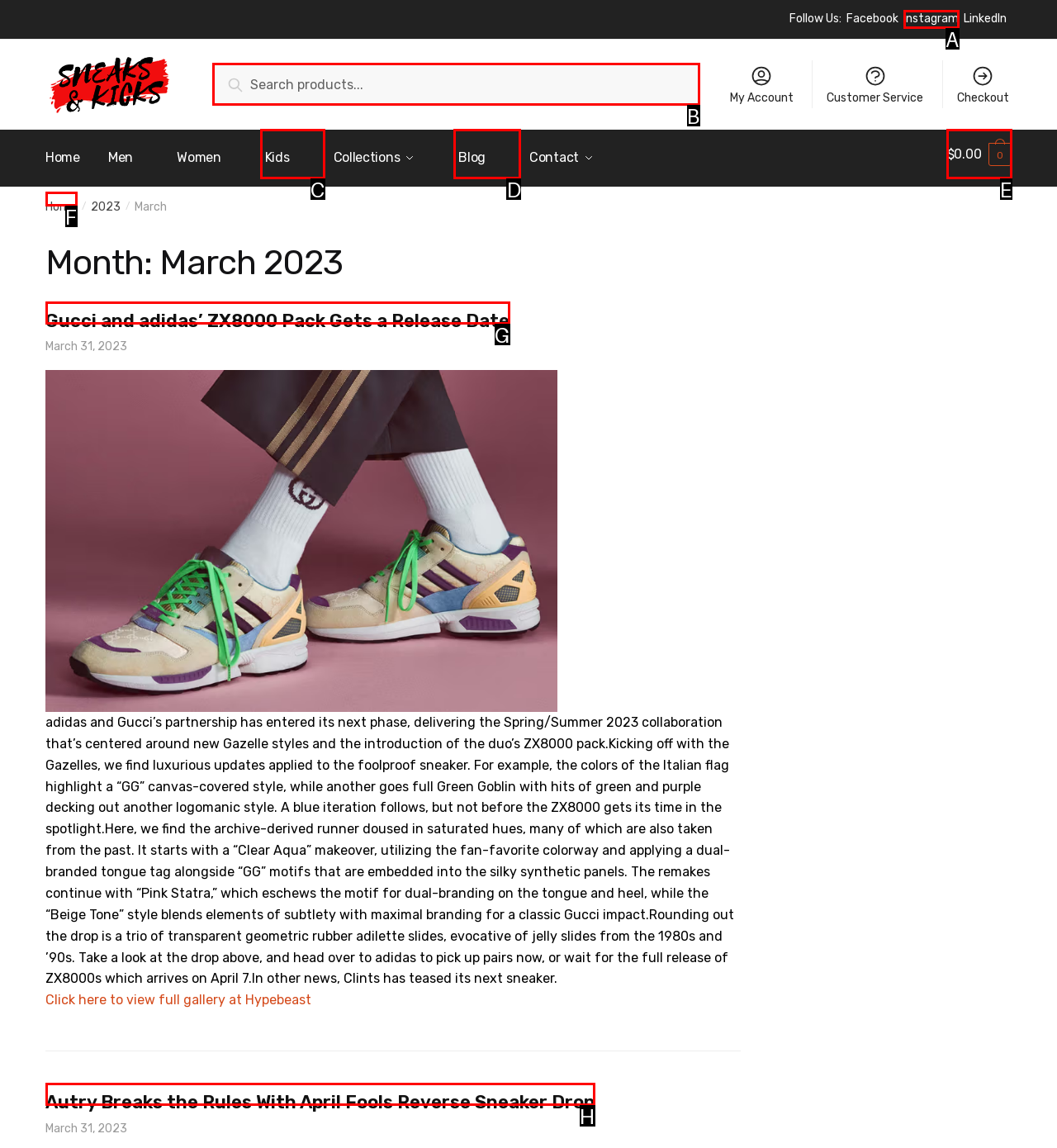Select the proper HTML element to perform the given task: Search for something Answer with the corresponding letter from the provided choices.

B